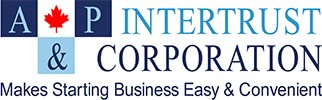Please give a short response to the question using one word or a phrase:
What is symbolized by the stylized maple leaf?

Canadian heritage